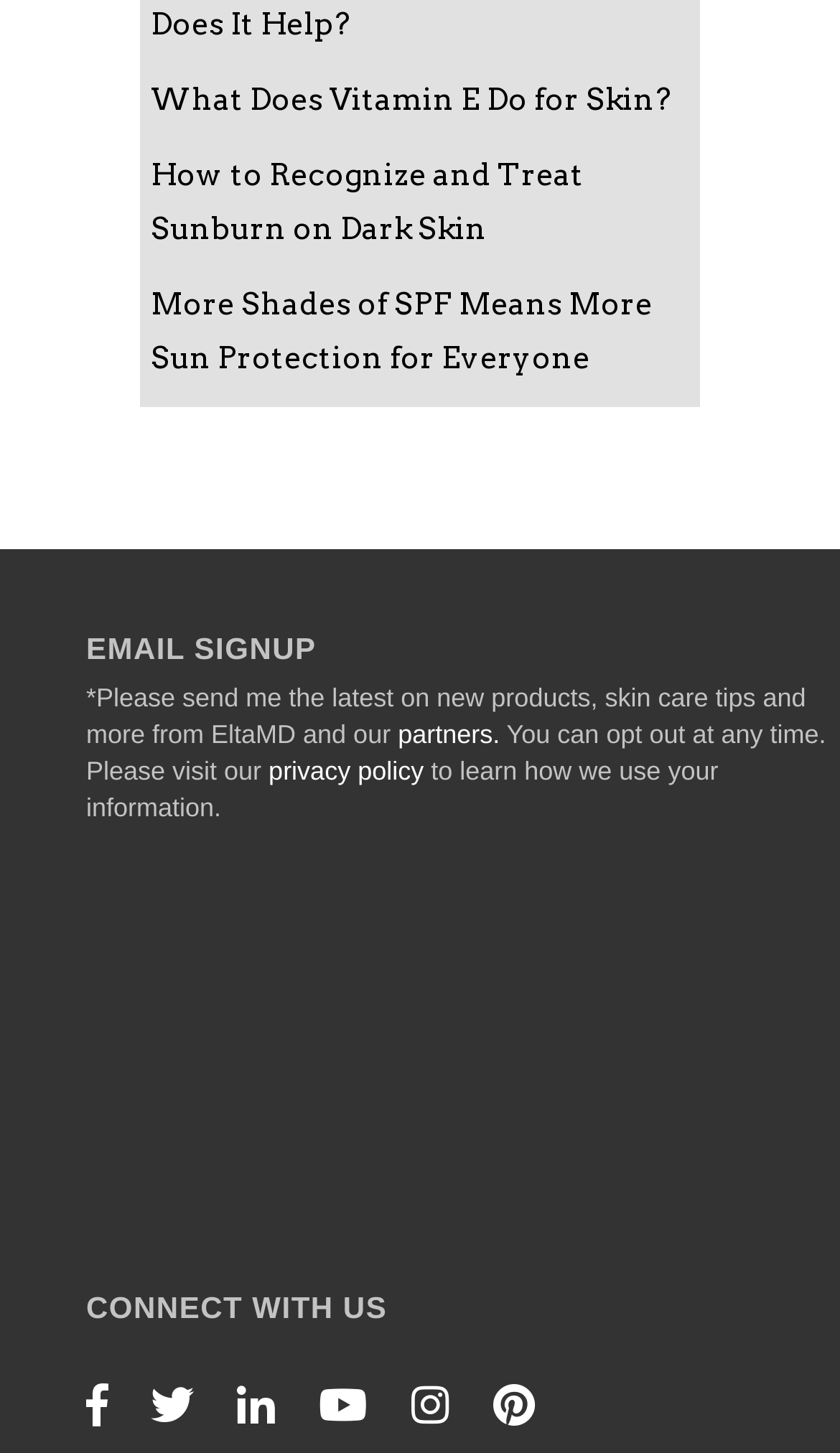Determine the bounding box coordinates of the section to be clicked to follow the instruction: "Connect with EltaMD on Facebook". The coordinates should be given as four float numbers between 0 and 1, formatted as [left, top, right, bottom].

[0.103, 0.963, 0.179, 0.984]